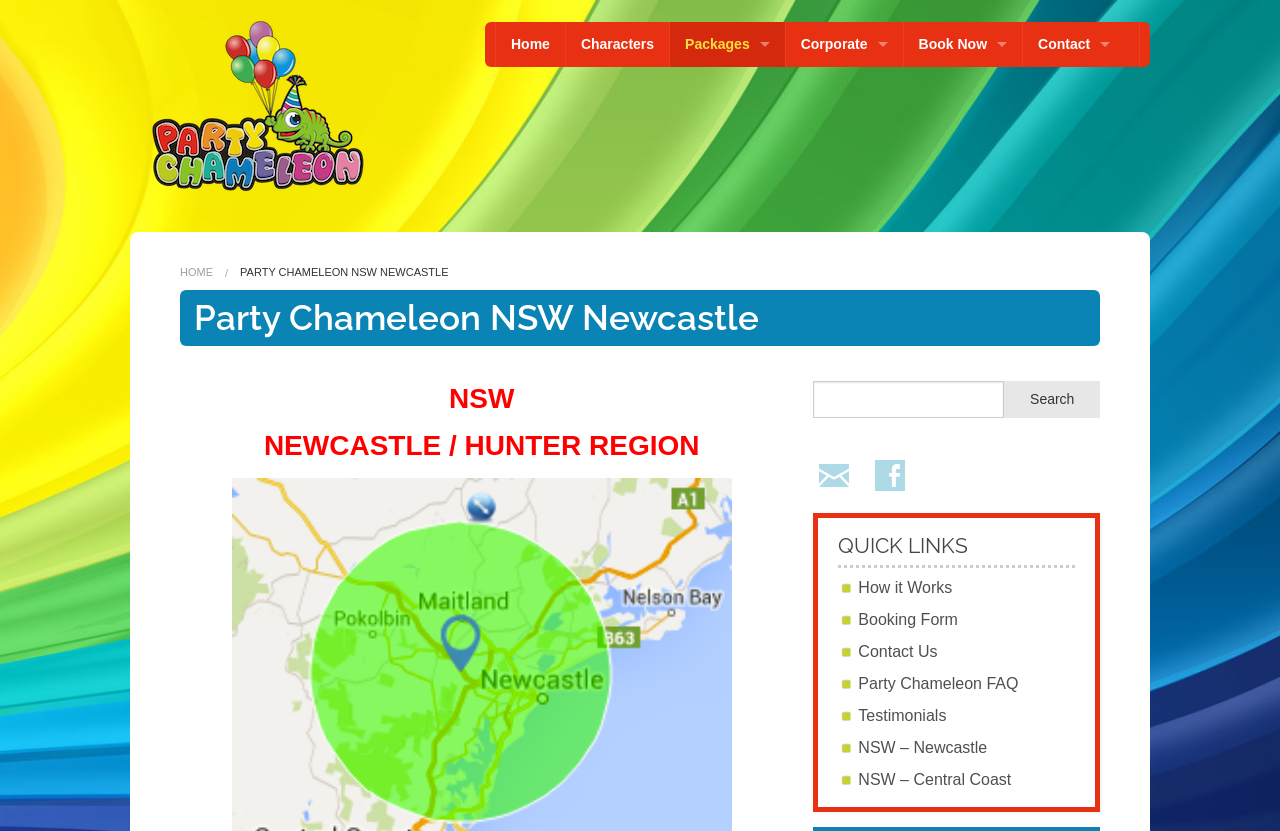Present a detailed account of what is displayed on the webpage.

This webpage is about Party Chameleon, a party planning service based in NSW, Newcastle. At the top left corner, there is a logo image with a link to the homepage. Next to the logo, there are several navigation links, including "Home", "Characters", "Packages", and more.

Below the navigation links, there are two columns of links. The left column has links to different party packages, such as "Character Parties", "Disco Parties", and "Magic Parties". The right column has links to other services, including "Corporate", "Events", and "Book Now".

In the middle of the page, there is a heading that reads "Party Chameleon NSW Newcastle". Below this heading, there are two subheadings, "NSW" and "NEWCASTLE / HUNTER REGION". 

On the right side of the page, there is a search bar with a textbox and a "Search" button. Below the search bar, there are social media links and a "QUICK LINKS" section with links to "How it Works", "Booking Form", "Contact Us", and more.

At the bottom of the page, there are links to "Contact", "Party Chameleon FAQ", "Jobs", "Testimonials", "Privacy Policy", and "Terms & Conditions".